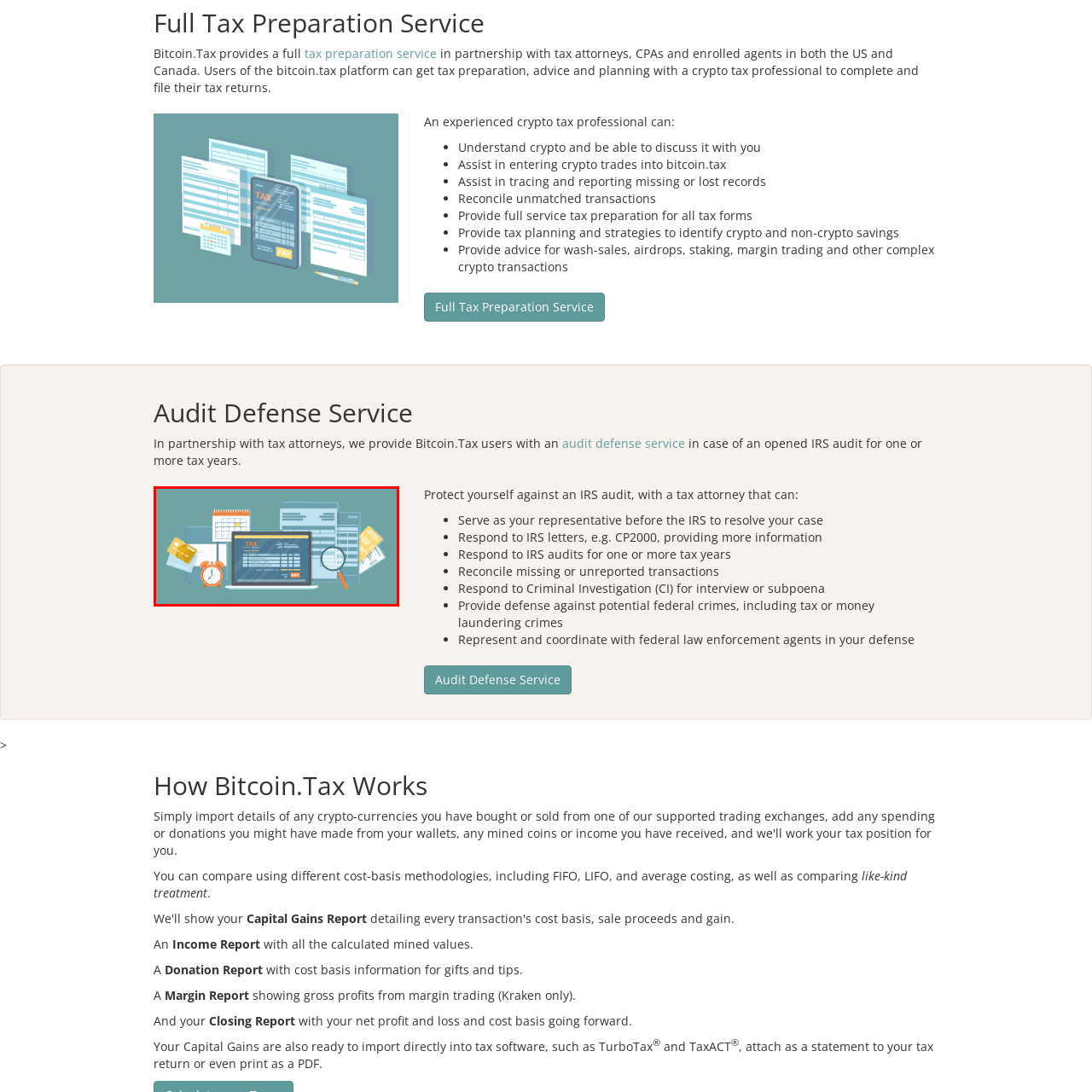Give a detailed caption for the image that is encased within the red bounding box.

The image illustrates a digital environment dedicated to tax preparation, showcasing a laptop screen prominently displaying the word "TAX" on a simplified tax form interface. Surrounding the laptop are various elements symbolizing the organization and complexity of tax-related tasks. These include a calendar for scheduling, an alarm clock highlighting time management, and several documents likely representing tax forms and financial statements. Additionally, a magnifying glass signifies attention to detail, essential for thorough tax analysis and auditing. This vivid composition encapsulates a comprehensive approach to managing tax preparations, reflecting services offered by Bitcoin.Tax, which emphasizes a complete solution in collaboration with tax professionals for handling cryptocurrency taxes and ensuring compliance.